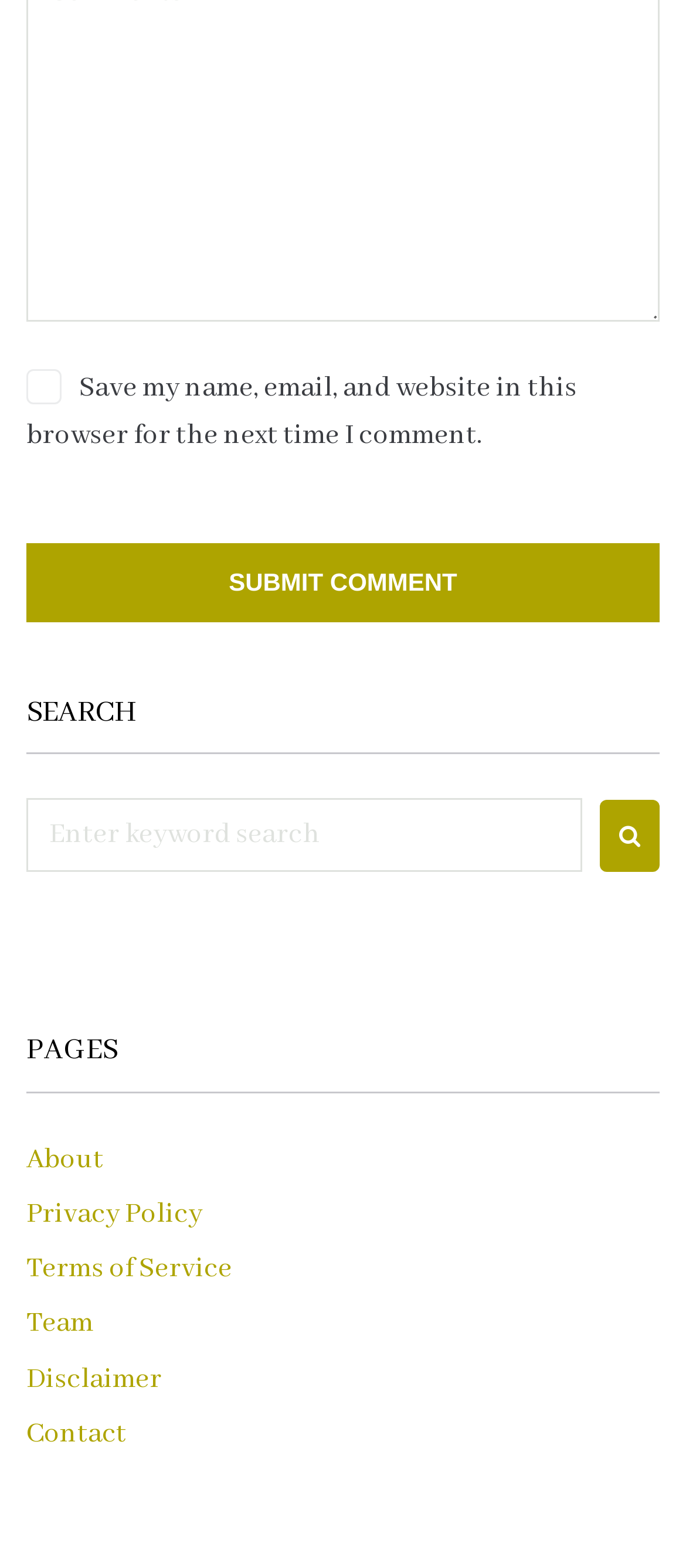Please answer the following question as detailed as possible based on the image: 
What is the purpose of the links in the 'PAGES' section?

The links in the 'PAGES' section, such as 'About', 'Privacy Policy', and 'Contact', are likely used to navigate to different pages of the website, providing more information about the website and its content.